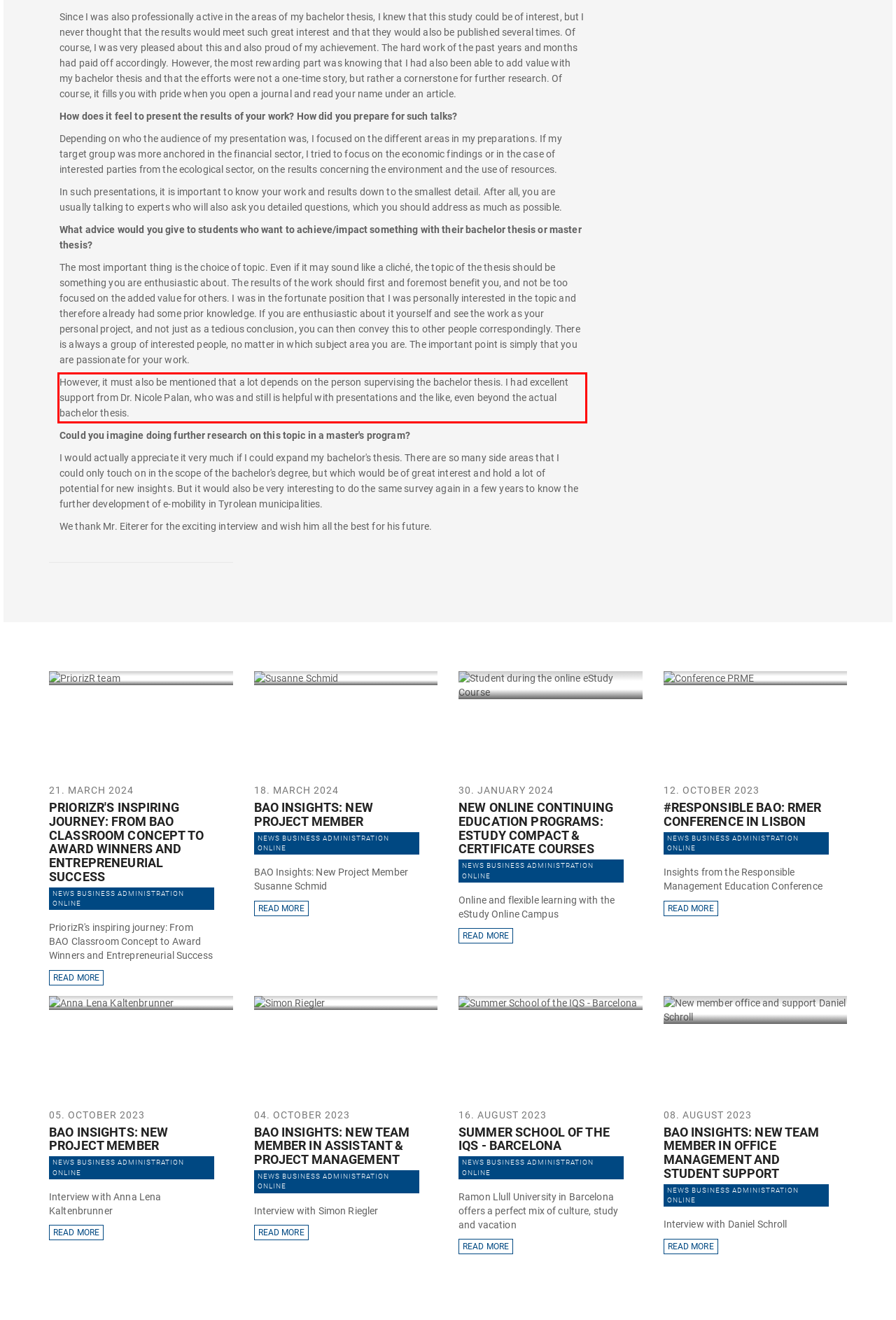Using the provided webpage screenshot, recognize the text content in the area marked by the red bounding box.

However, it must also be mentioned that a lot depends on the person supervising the bachelor thesis. I had excellent support from Dr. Nicole Palan, who was and still is helpful with presentations and the like, even beyond the actual bachelor thesis.